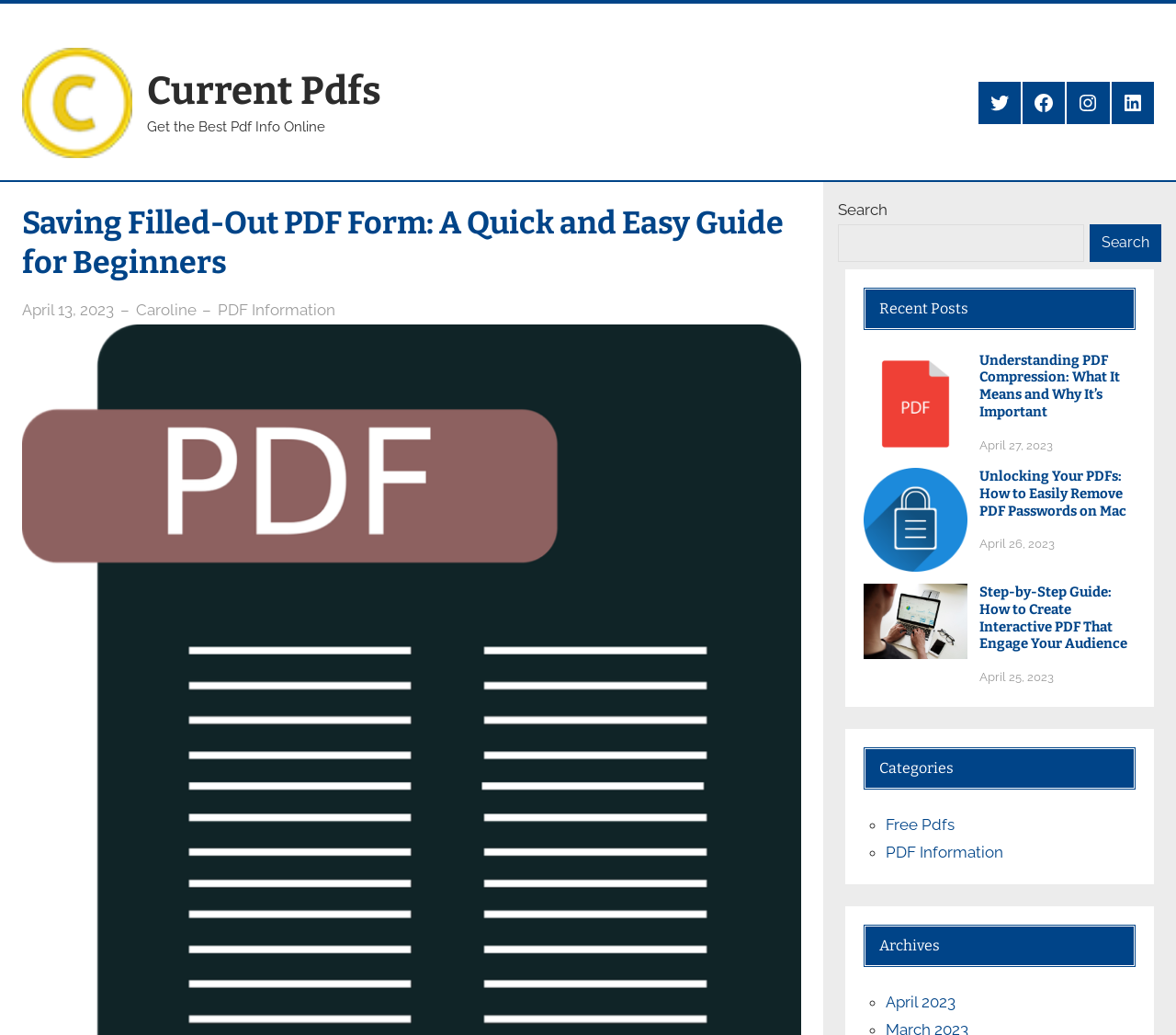Respond to the question below with a single word or phrase:
What is the date of the post 'Unlocking Your PDFs: How to Easily Remove PDF Passwords on Mac'?

April 26, 2023